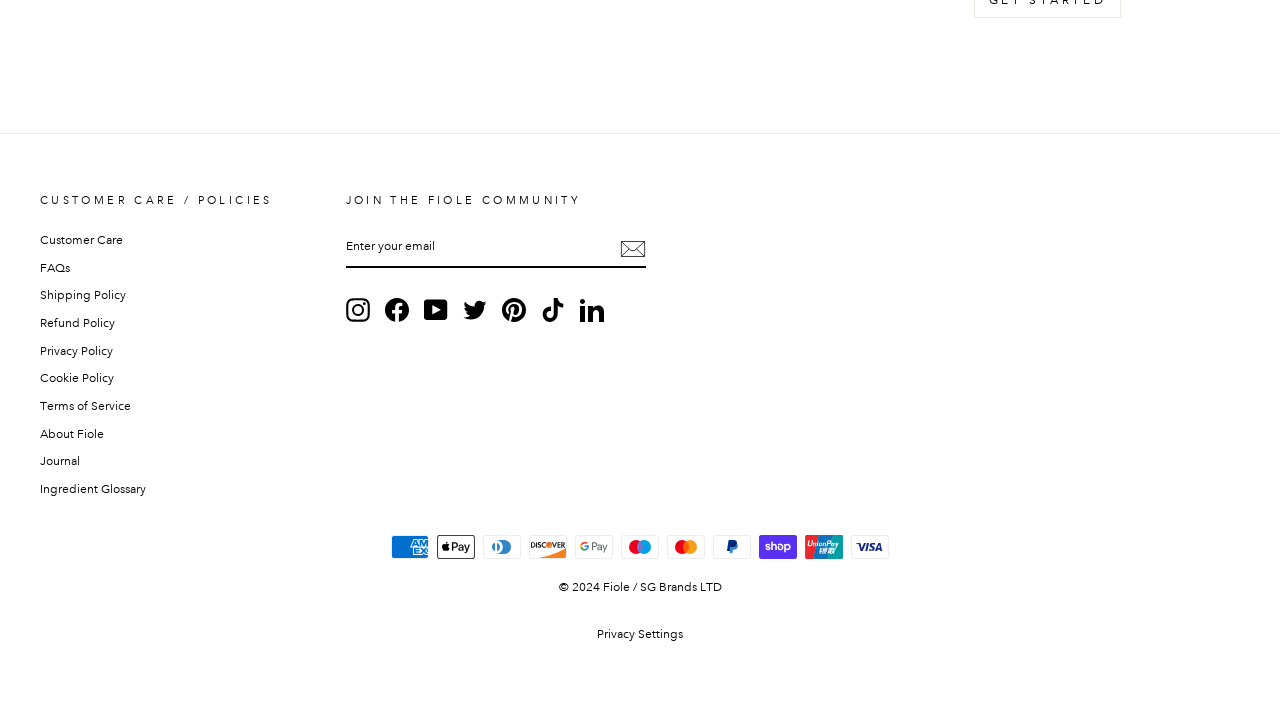Given the following UI element description: "Privacy Settings", find the bounding box coordinates in the webpage screenshot.

[0.466, 0.879, 0.534, 0.9]